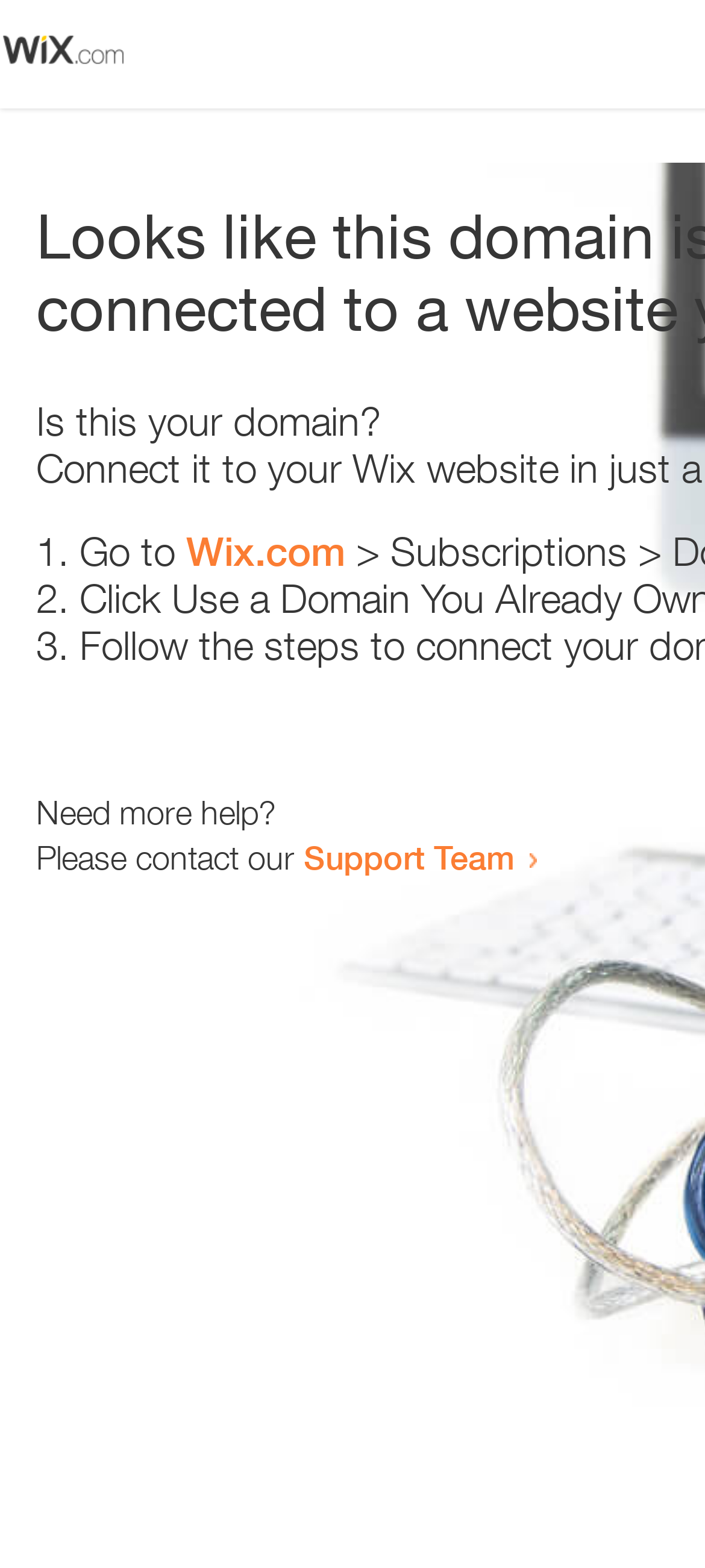Explain in detail what you observe on this webpage.

The webpage appears to be an error page, with a small image at the top left corner. Below the image, there is a heading that reads "Is this your domain?" centered on the page. 

Underneath the heading, there is a numbered list with three items. The first item starts with "1." and is followed by the text "Go to" and a link to "Wix.com". The second item starts with "2." and the third item starts with "3.", but their contents are not specified. 

At the bottom of the page, there is a section that provides additional help options. It starts with the text "Need more help?" followed by a sentence "Please contact our" and a link to the "Support Team".